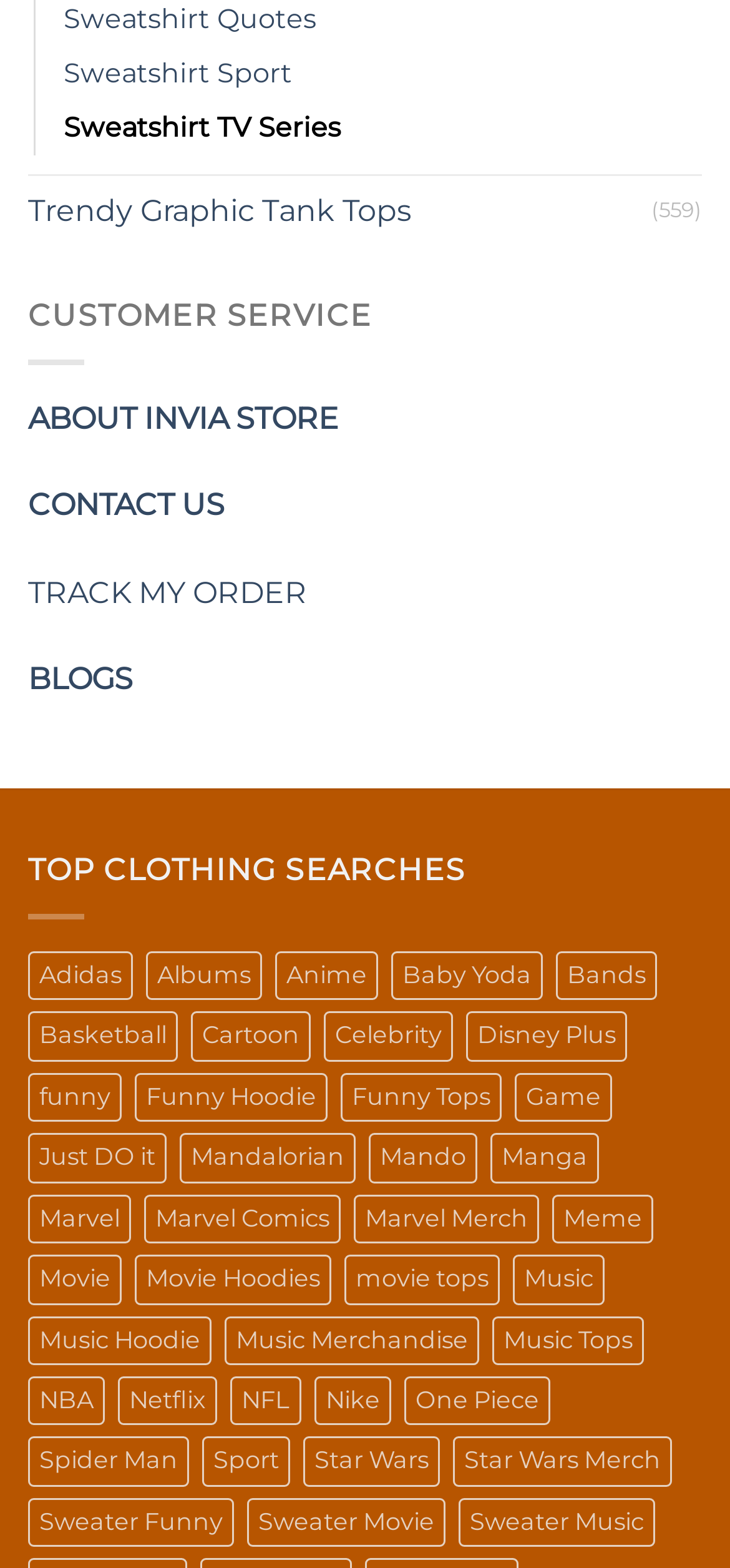From the screenshot, find the bounding box of the UI element matching this description: "movie tops". Supply the bounding box coordinates in the form [left, top, right, bottom], each a float between 0 and 1.

[0.472, 0.8, 0.685, 0.832]